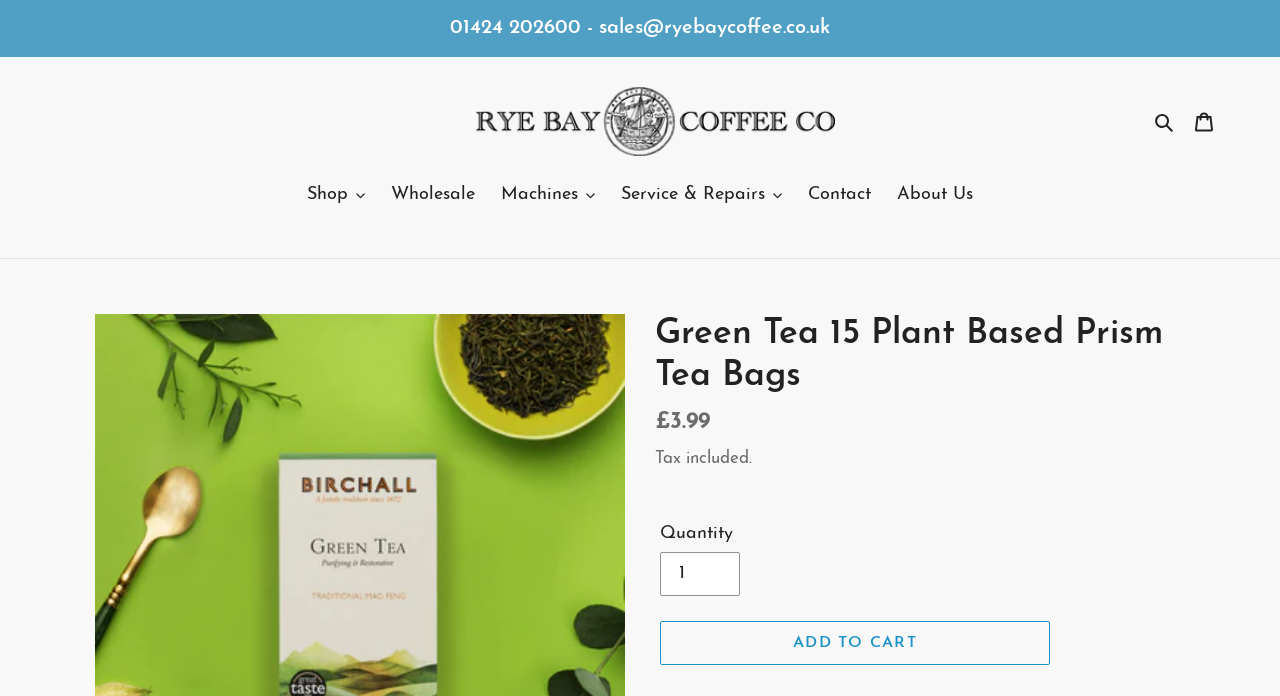Please identify the bounding box coordinates of the element's region that needs to be clicked to fulfill the following instruction: "Click the search button". The bounding box coordinates should consist of four float numbers between 0 and 1, i.e., [left, top, right, bottom].

[0.897, 0.153, 0.924, 0.195]